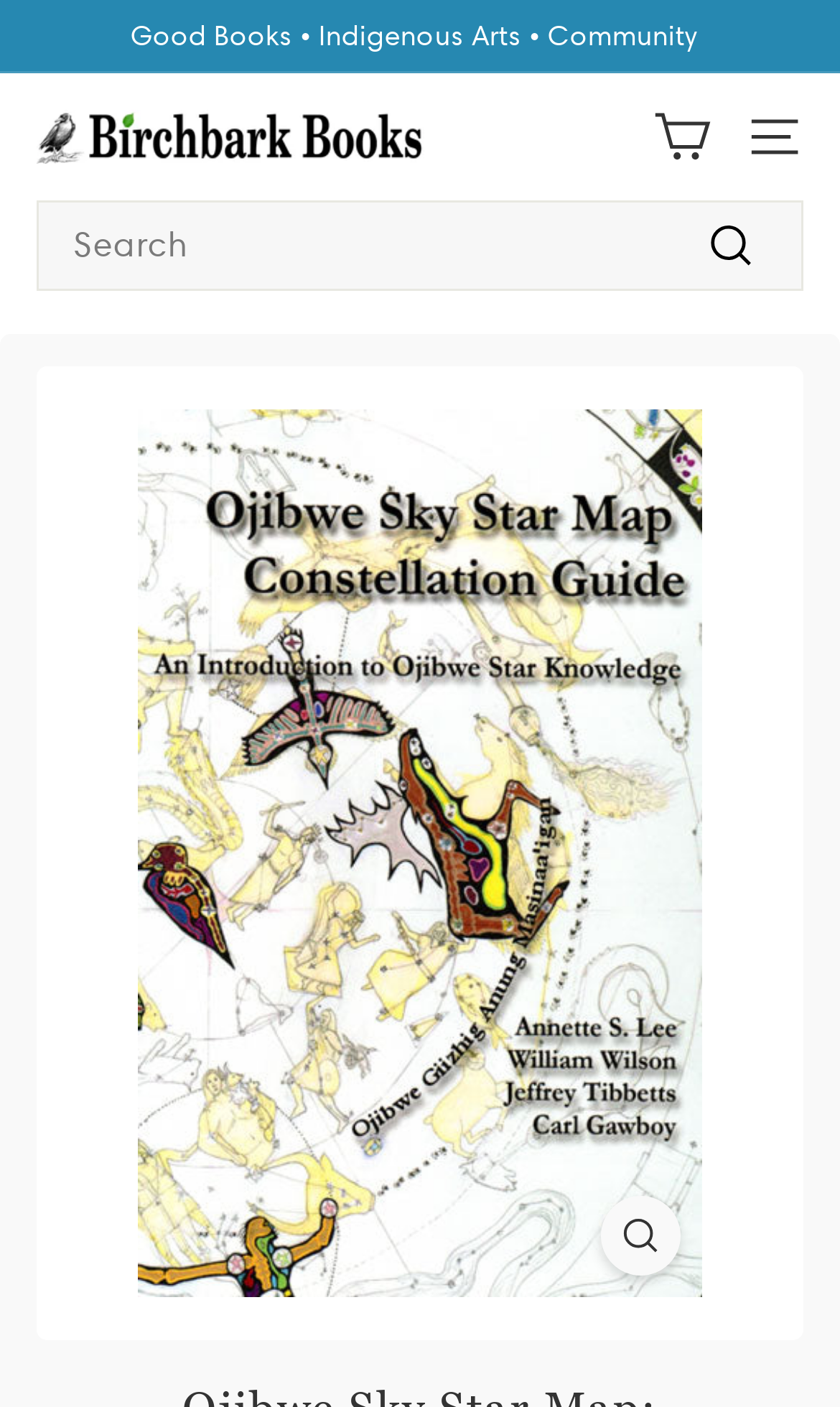Carefully examine the image and provide an in-depth answer to the question: What is the purpose of the button at the top-right corner?

I found the answer by examining the button at the top-right corner, which has a label 'Site navigation'. This suggests that the button is used to navigate the website.